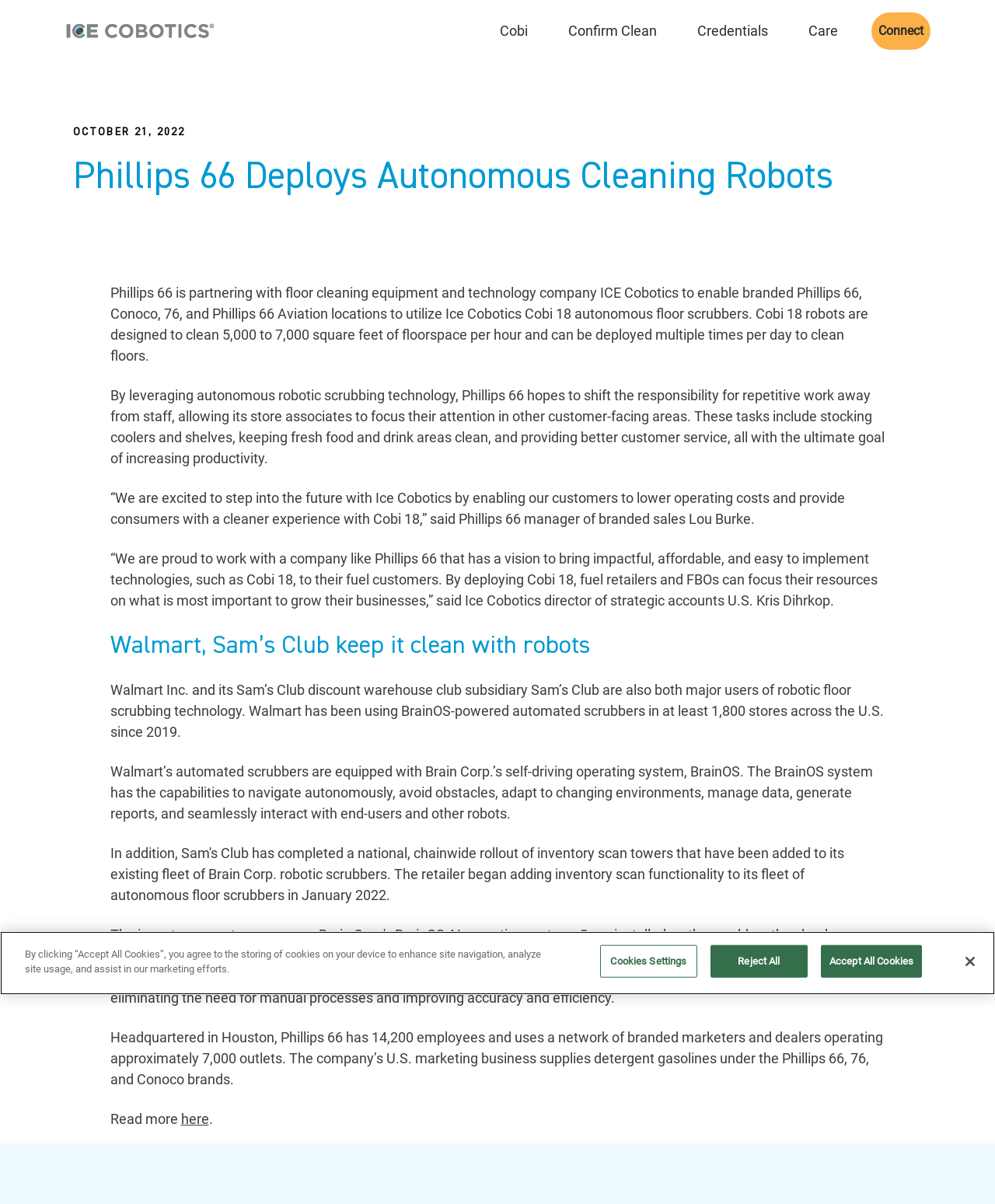Could you highlight the region that needs to be clicked to execute the instruction: "Click here to read more"?

[0.182, 0.923, 0.21, 0.936]